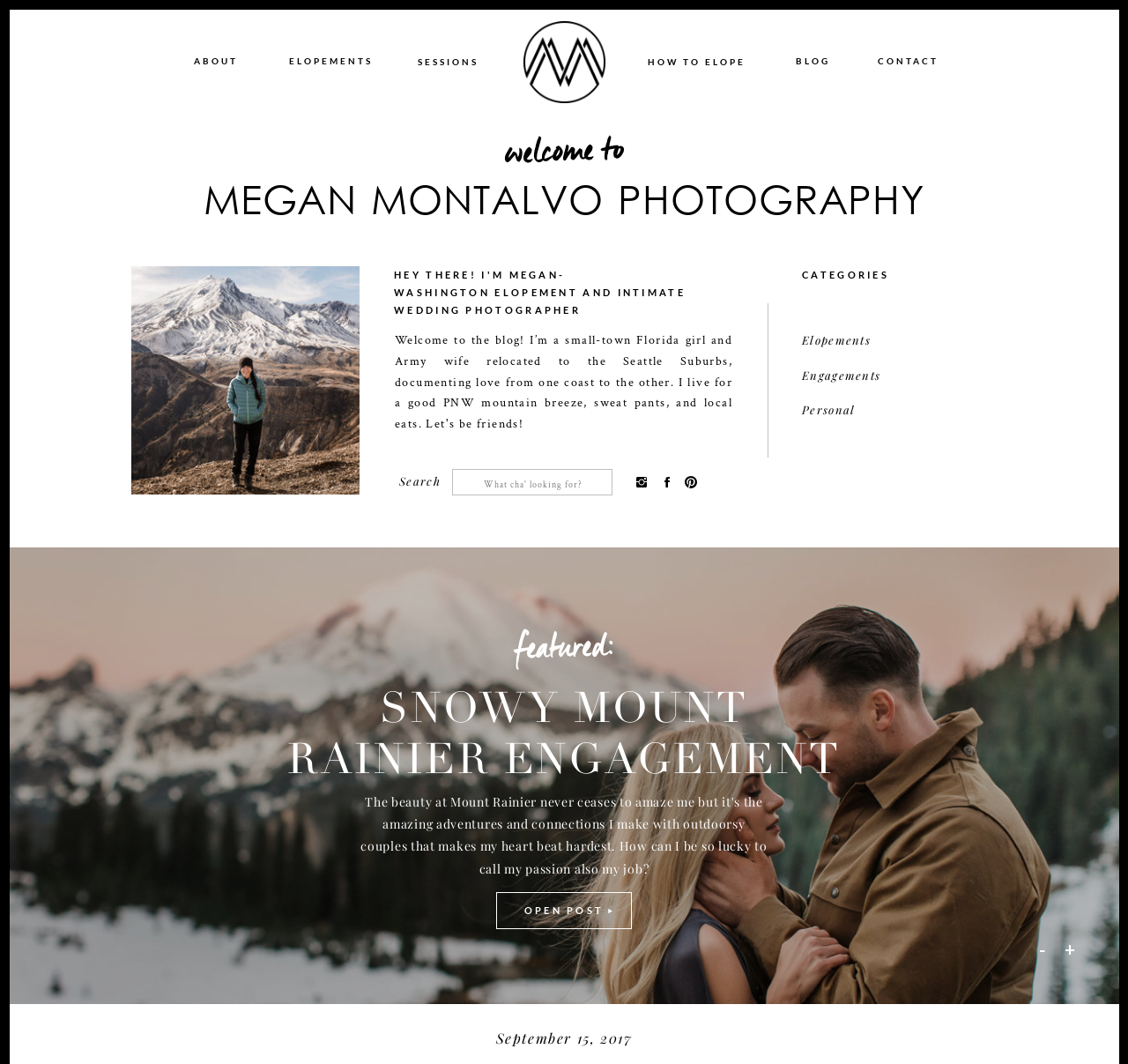Locate the bounding box coordinates of the clickable area needed to fulfill the instruction: "View elopements".

[0.711, 0.312, 0.772, 0.326]